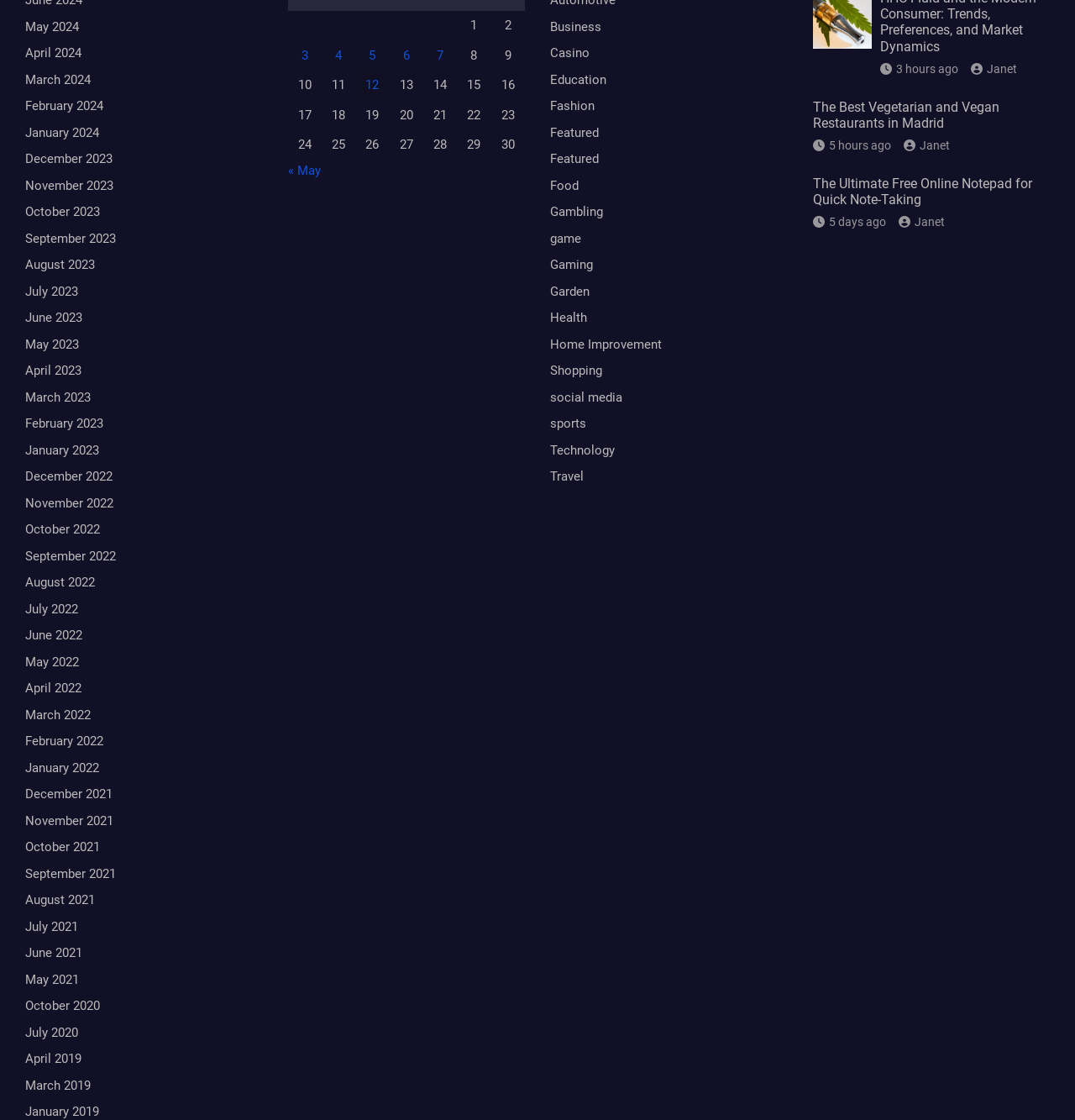Use a single word or phrase to answer the question:
What is the format of the dates in the grid cells?

Day, month, year